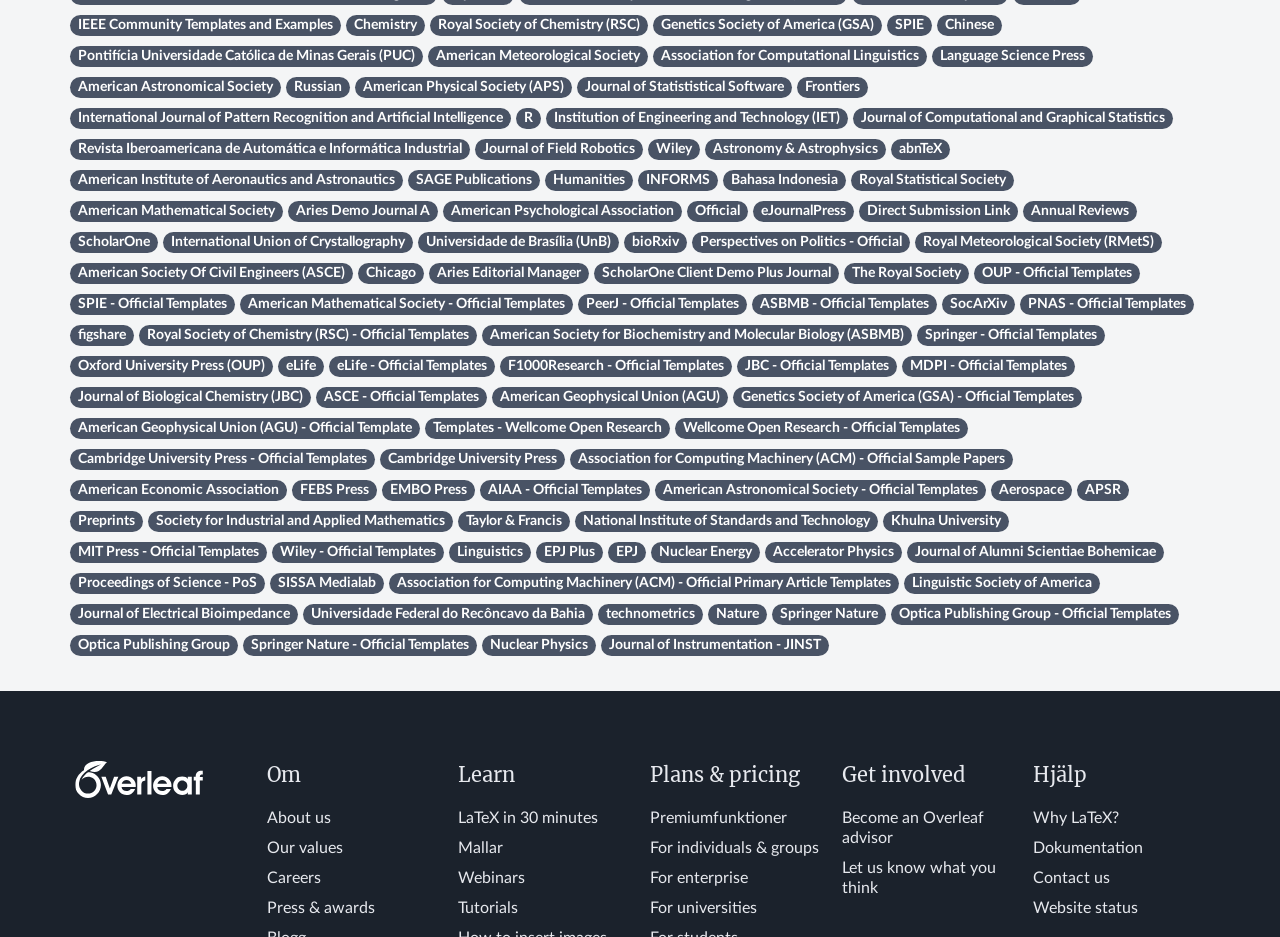Locate the bounding box of the UI element described in the following text: "Cambridge University Press".

[0.297, 0.479, 0.441, 0.501]